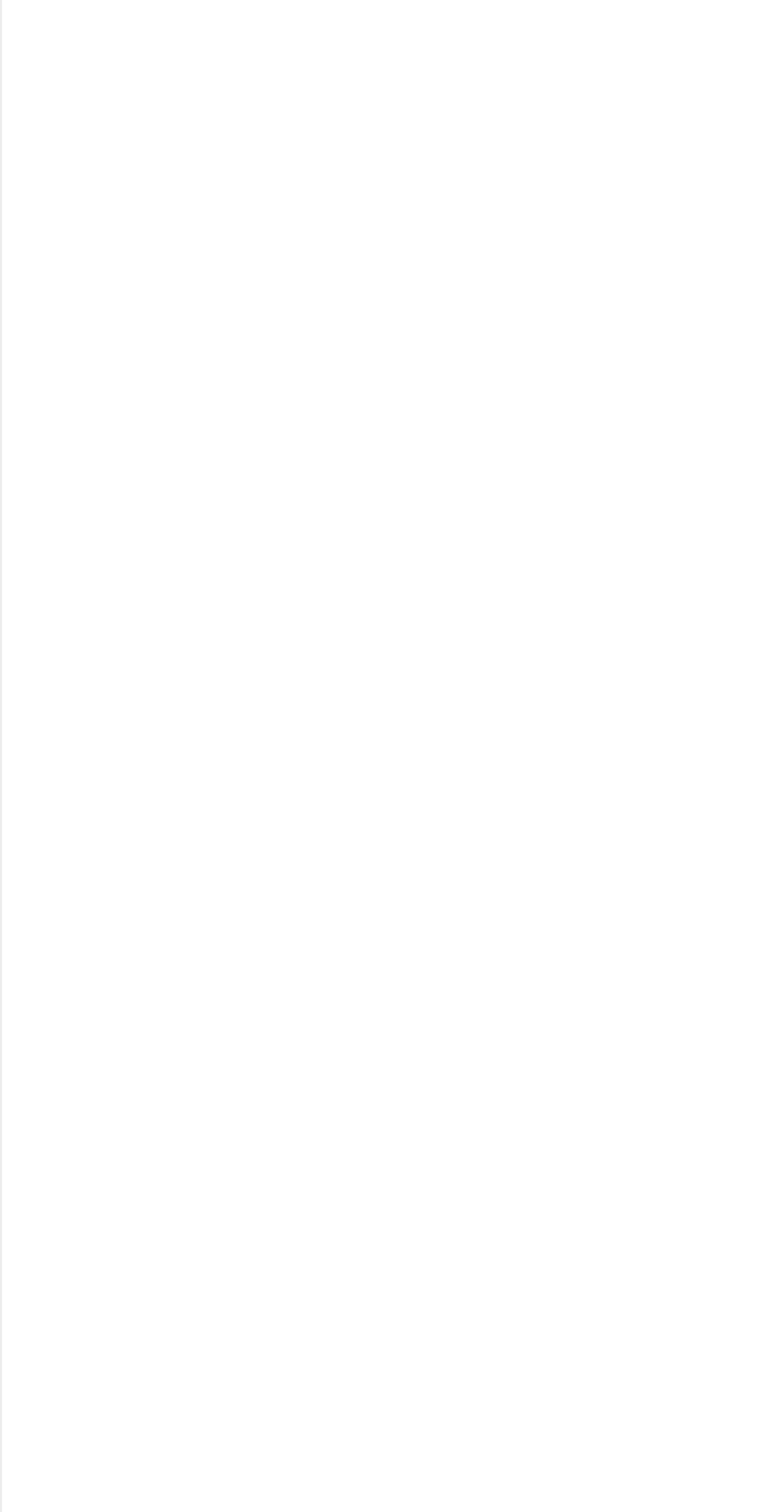Provide a brief response in the form of a single word or phrase:
What is the last link on the webpage?

cruspost